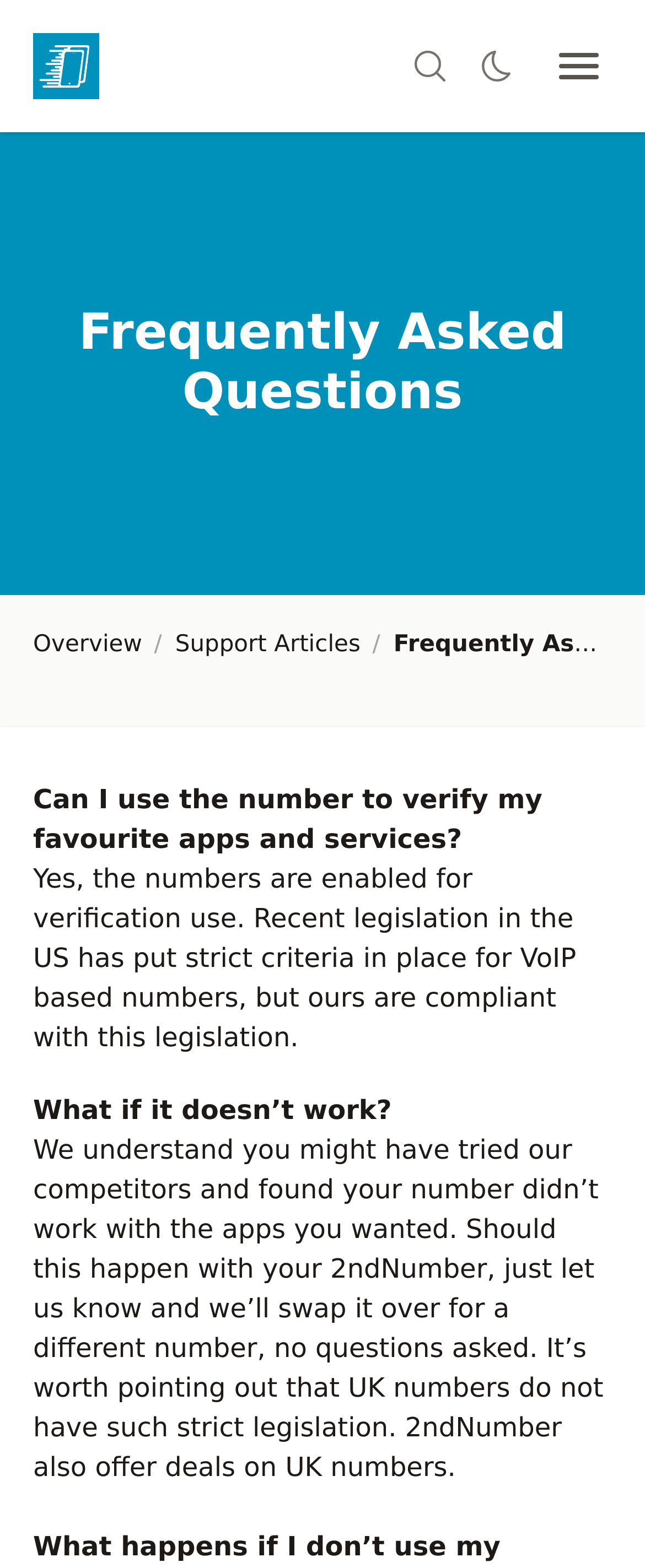Please provide the bounding box coordinates in the format (top-left x, top-left y, bottom-right x, bottom-right y). Remember, all values are floating point numbers between 0 and 1. What is the bounding box coordinate of the region described as: aria-label="Open navigation"

[0.846, 0.021, 0.949, 0.063]